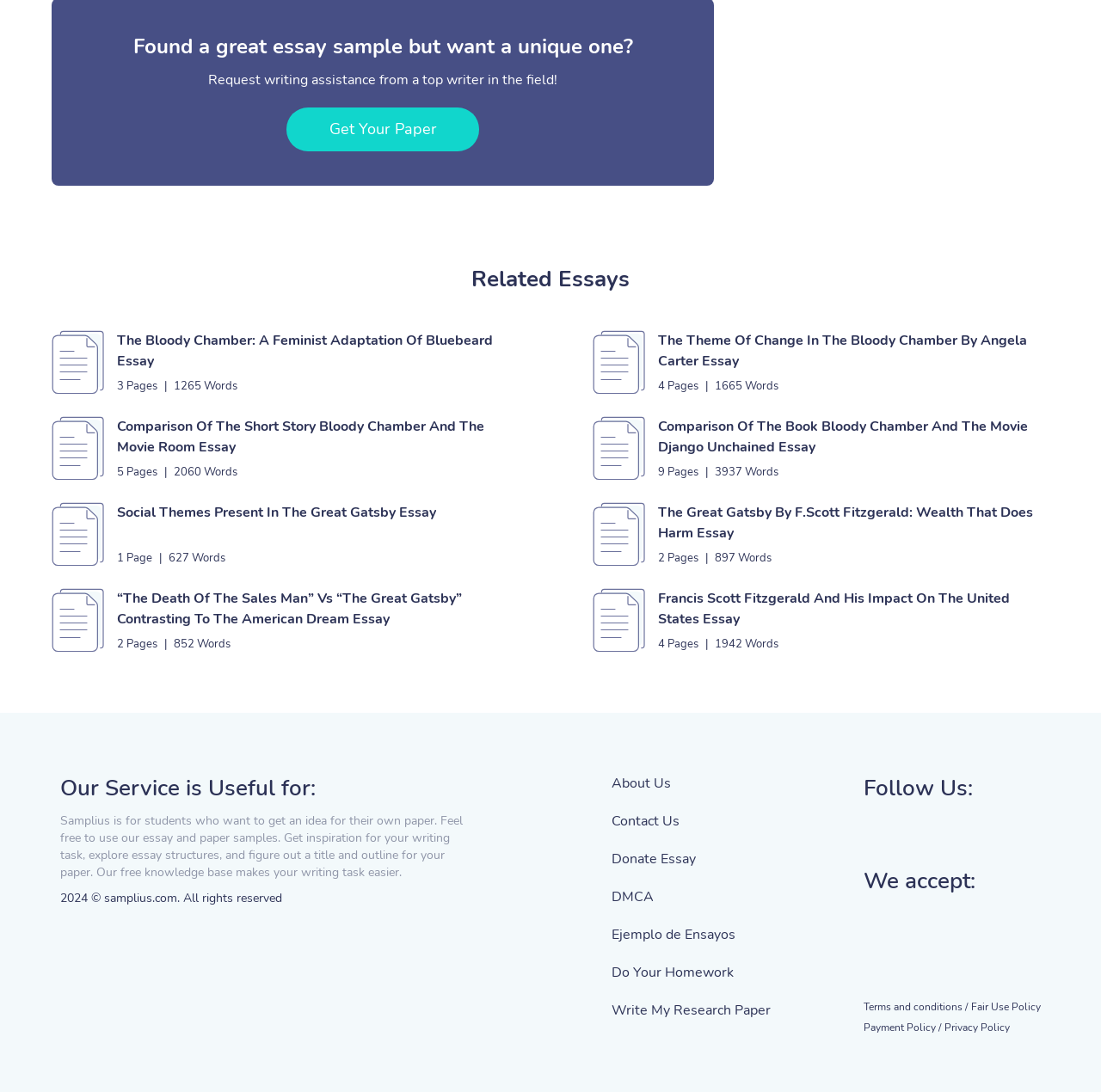What is the word count of the essay 'Social Themes Present In The Great Gatsby'?
Could you give a comprehensive explanation in response to this question?

The webpage lists several essay samples, and the essay 'Social Themes Present In The Great Gatsby' is listed with a description of '1 Page' and '627 Words'.